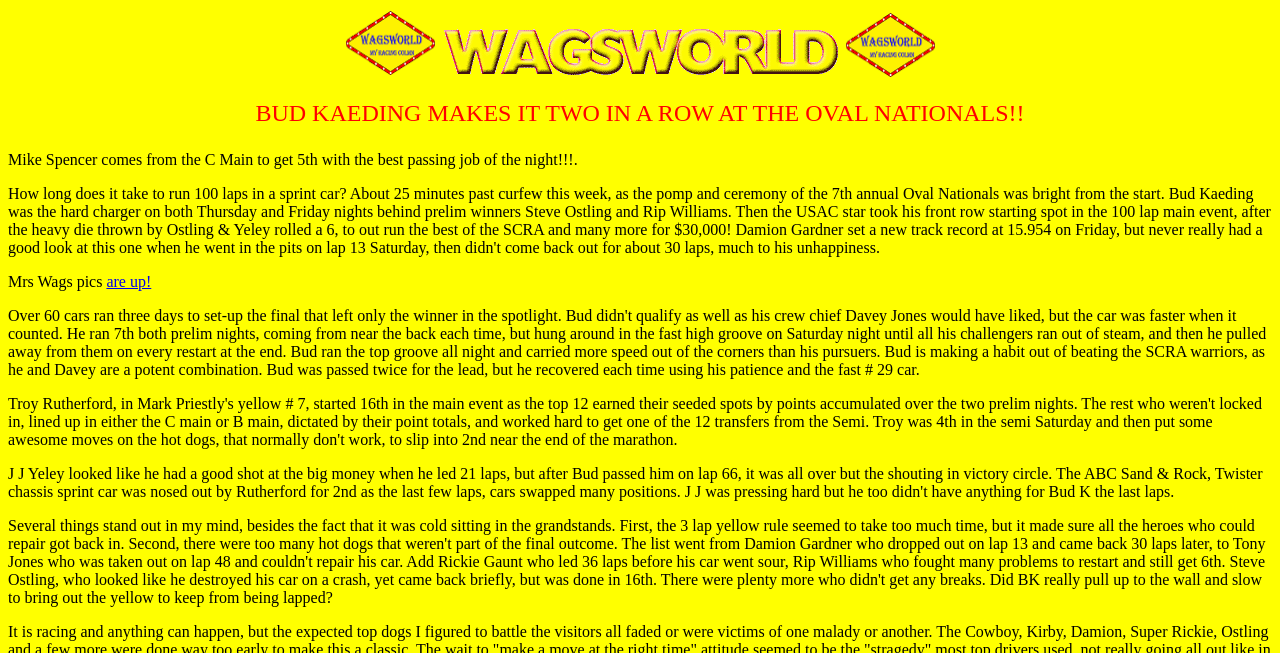What is Mrs Wags doing?
Utilize the image to construct a detailed and well-explained answer.

The webpage mentions 'Mrs Wags pics' and has a link 'are up!' which suggests that Mrs Wags took some pictures and they are available to view.